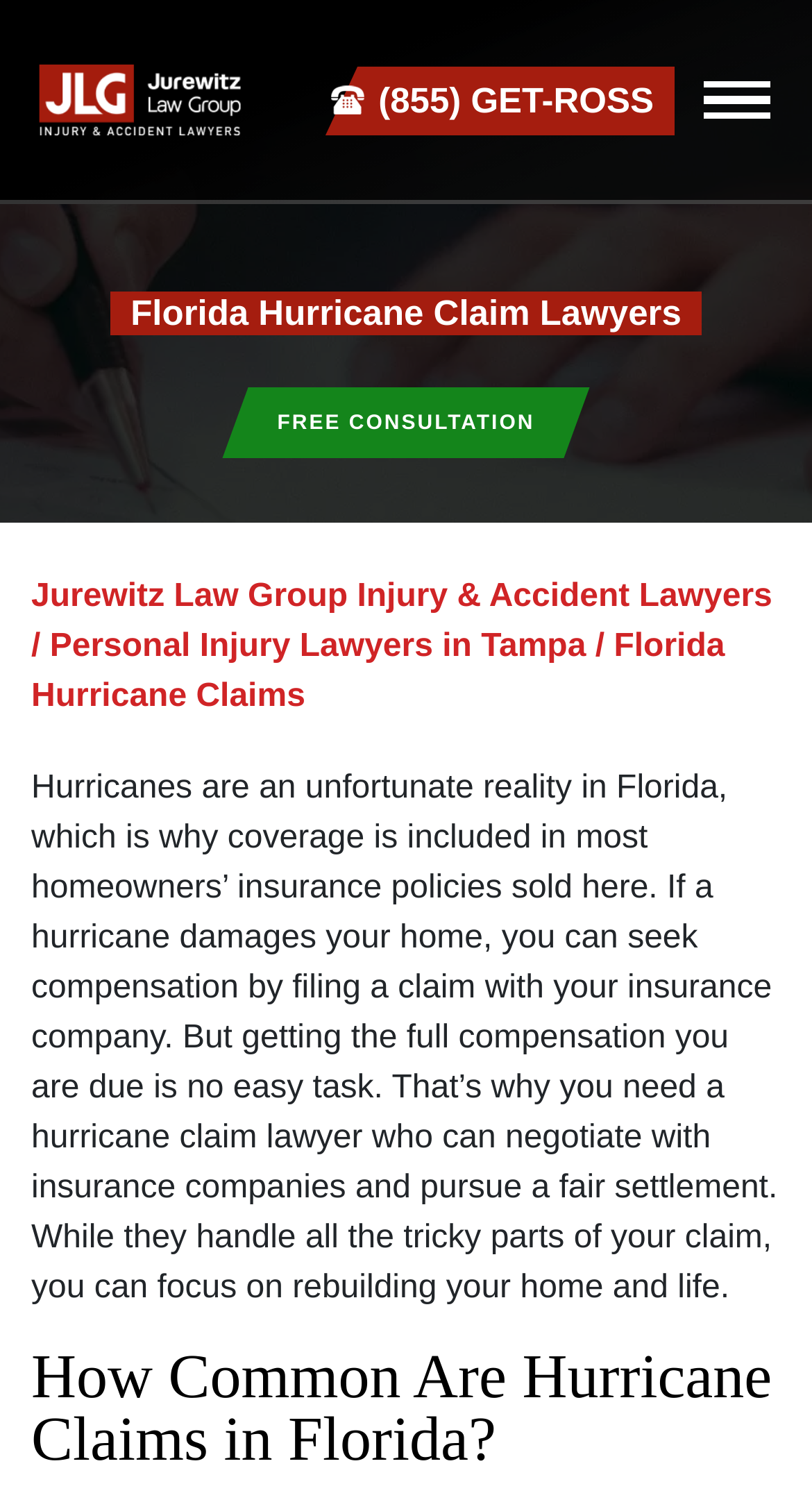Please provide the main heading of the webpage content.

Florida Hurricane Claim Lawyers